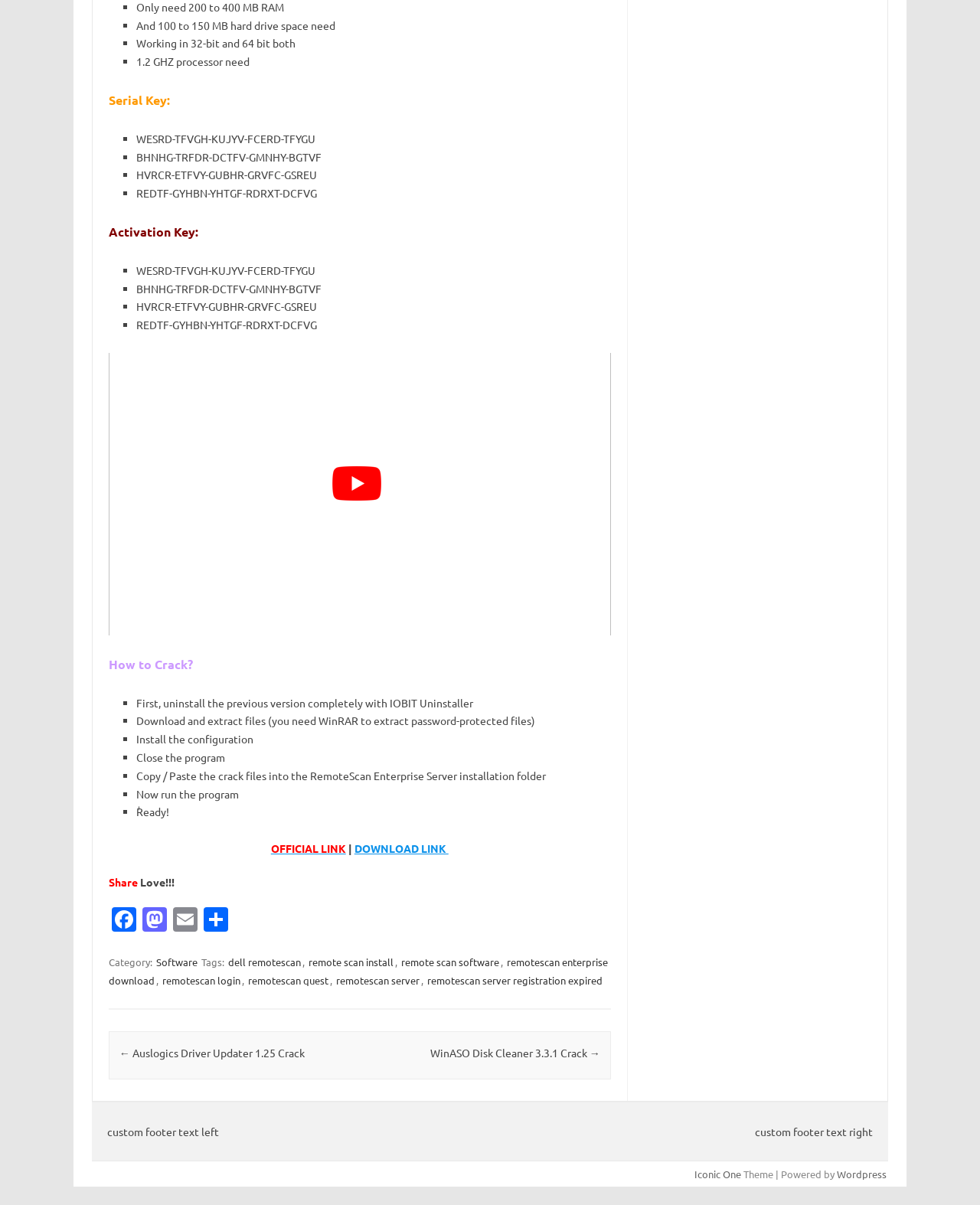Identify the bounding box coordinates for the region of the element that should be clicked to carry out the instruction: "Click the 'Category: Software' link". The bounding box coordinates should be four float numbers between 0 and 1, i.e., [left, top, right, bottom].

[0.158, 0.792, 0.203, 0.805]